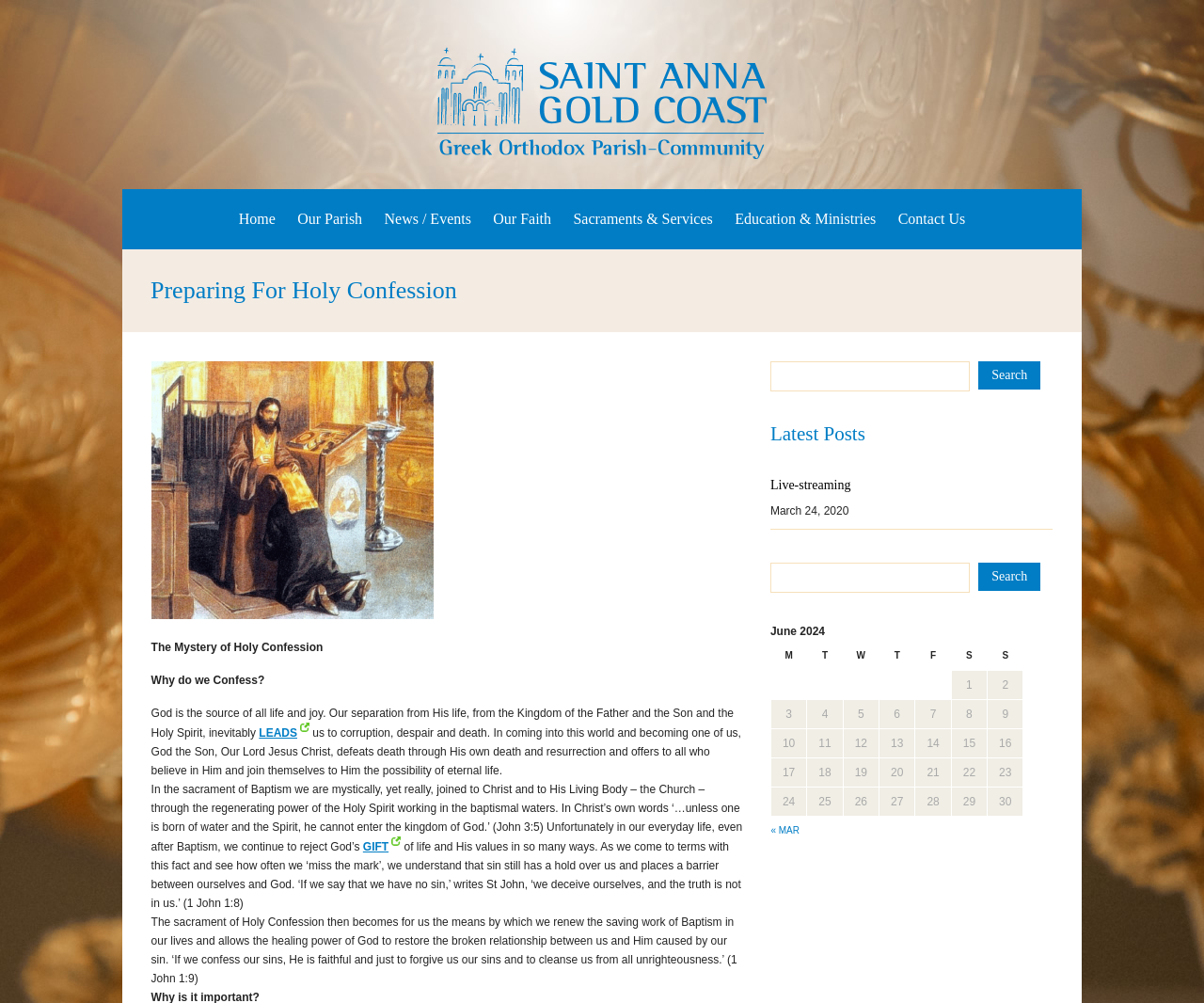What is the sacrament that renews the saving work of Baptism?
Using the information from the image, provide a comprehensive answer to the question.

According to the text on the webpage, 'The sacrament of Holy Confession then becomes for us the means by which we renew the saving work of Baptism in our lives...'.